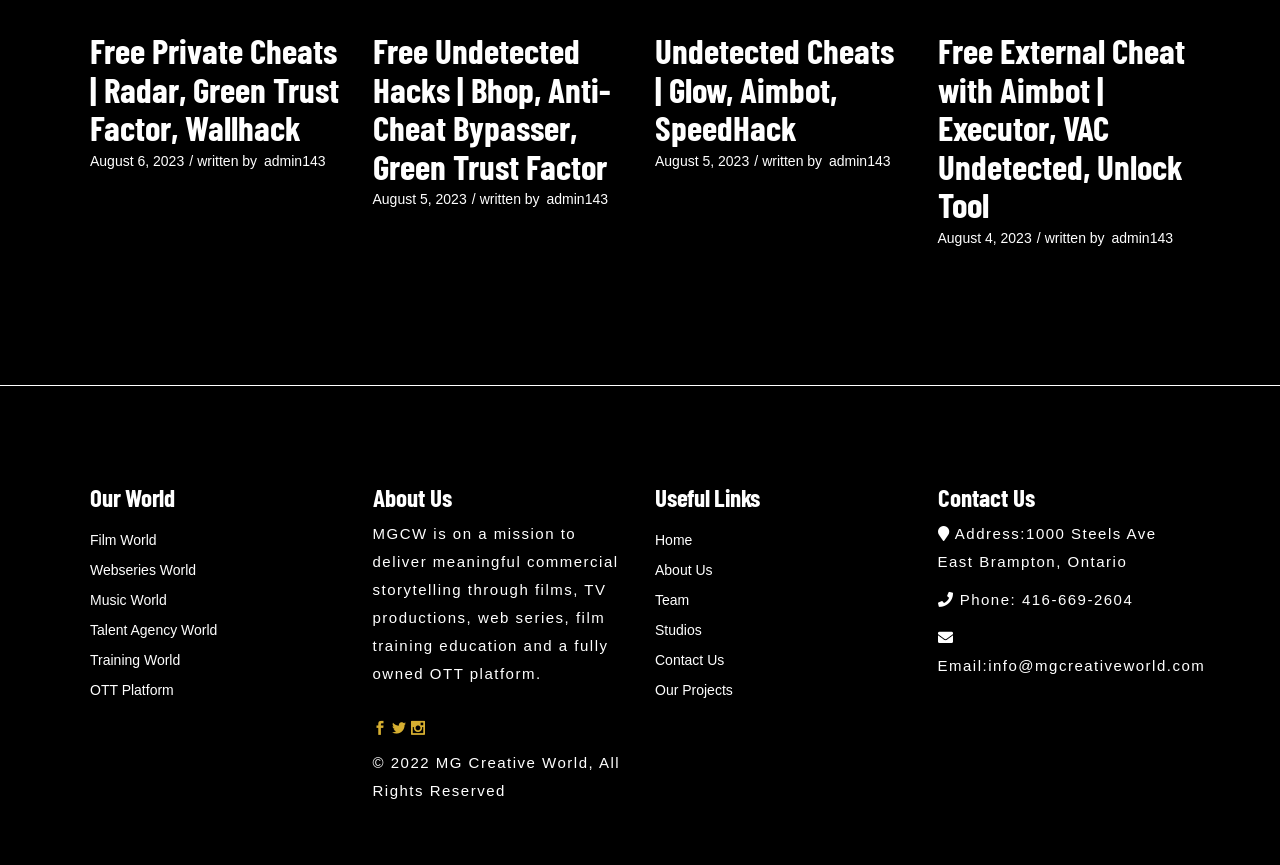Determine the bounding box coordinates of the clickable region to execute the instruction: "Go to 'Home'". The coordinates should be four float numbers between 0 and 1, denoted as [left, top, right, bottom].

[0.512, 0.614, 0.541, 0.633]